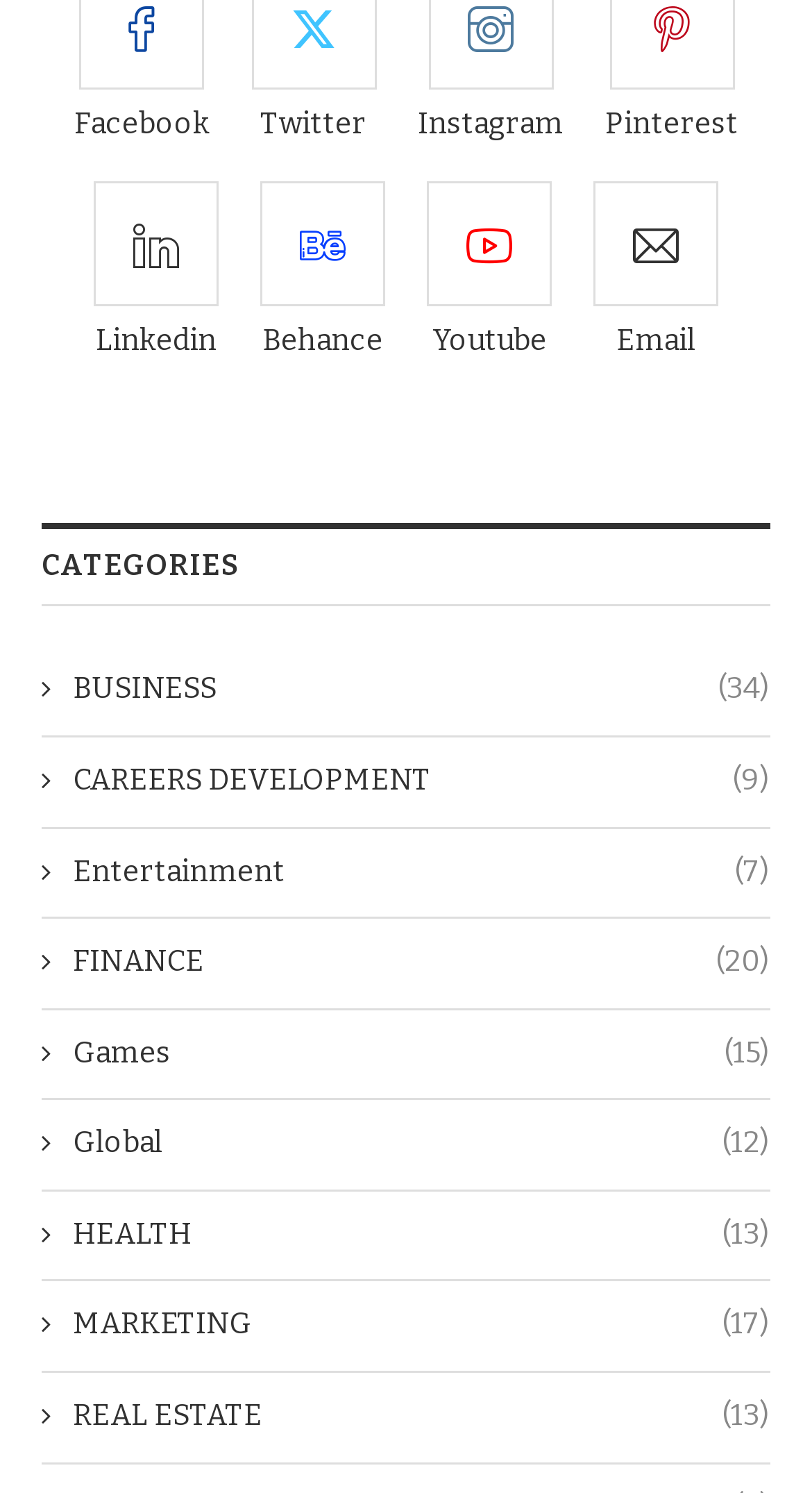Please give a succinct answer to the question in one word or phrase:
How many social media links are there?

4